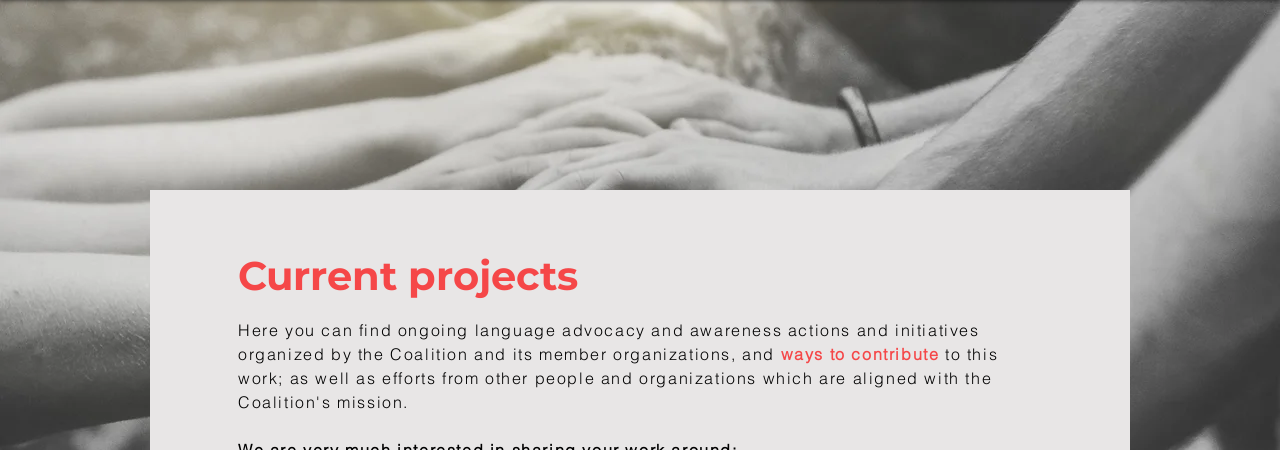Break down the image and describe each part extensively.

The image features a close-up of several hands interlocking, symbolizing collaboration and unity. This visual representation aligns with the theme of the section titled "Current projects," which highlights ongoing language advocacy and awareness actions organized by the Global Coalition for Language Rights (GCLR) and its member organizations. The accompanying text emphasizes the Coalition's commitment to fostering involvement from individuals and groups, inviting them to contribute to efforts that support linguistic diversity and rights. The overall aesthetic suggests a strong sense of community and shared purpose among those dedicated to these initiatives.